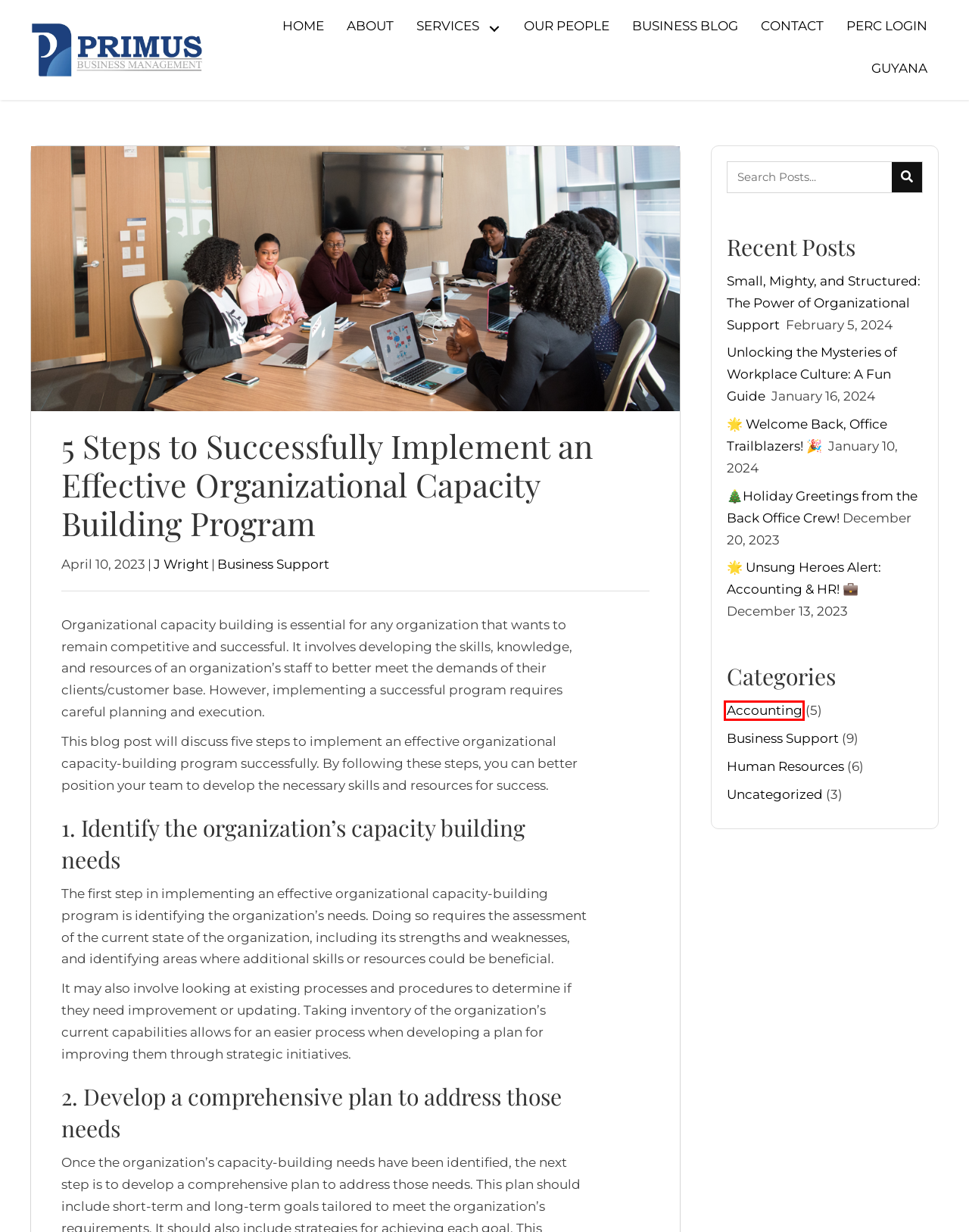Given a screenshot of a webpage with a red bounding box highlighting a UI element, choose the description that best corresponds to the new webpage after clicking the element within the red bounding box. Here are your options:
A. J Wright, Author at Primus Business Management
B. 🎄Holiday Greetings from the Back Office Crew! - Primus Business Management
C. Loading...
D. Business Support Archives - Primus Business Management
E. Business Management and Consulting Firm
F. Uncategorized Archives - Primus Business Management
G. Accounting Archives - Primus Business Management
H. Human Resources Archives - Primus Business Management

G